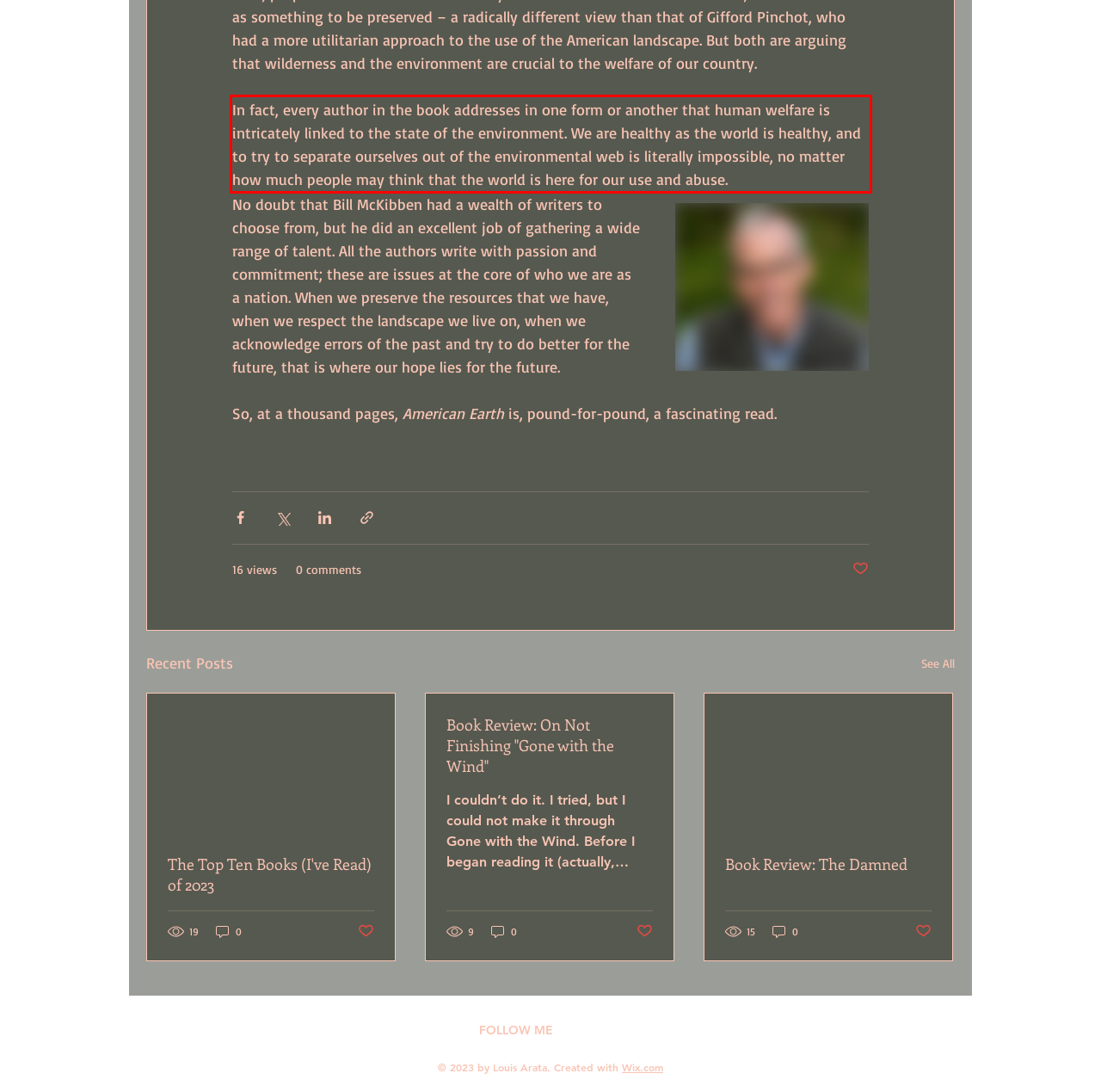Please examine the webpage screenshot and extract the text within the red bounding box using OCR.

In fact, every author in the book addresses in one form or another that human welfare is intricately linked to the state of the environment. We are healthy as the world is healthy, and to try to separate ourselves out of the environmental web is literally impossible, no matter how much people may think that the world is here for our use and abuse.